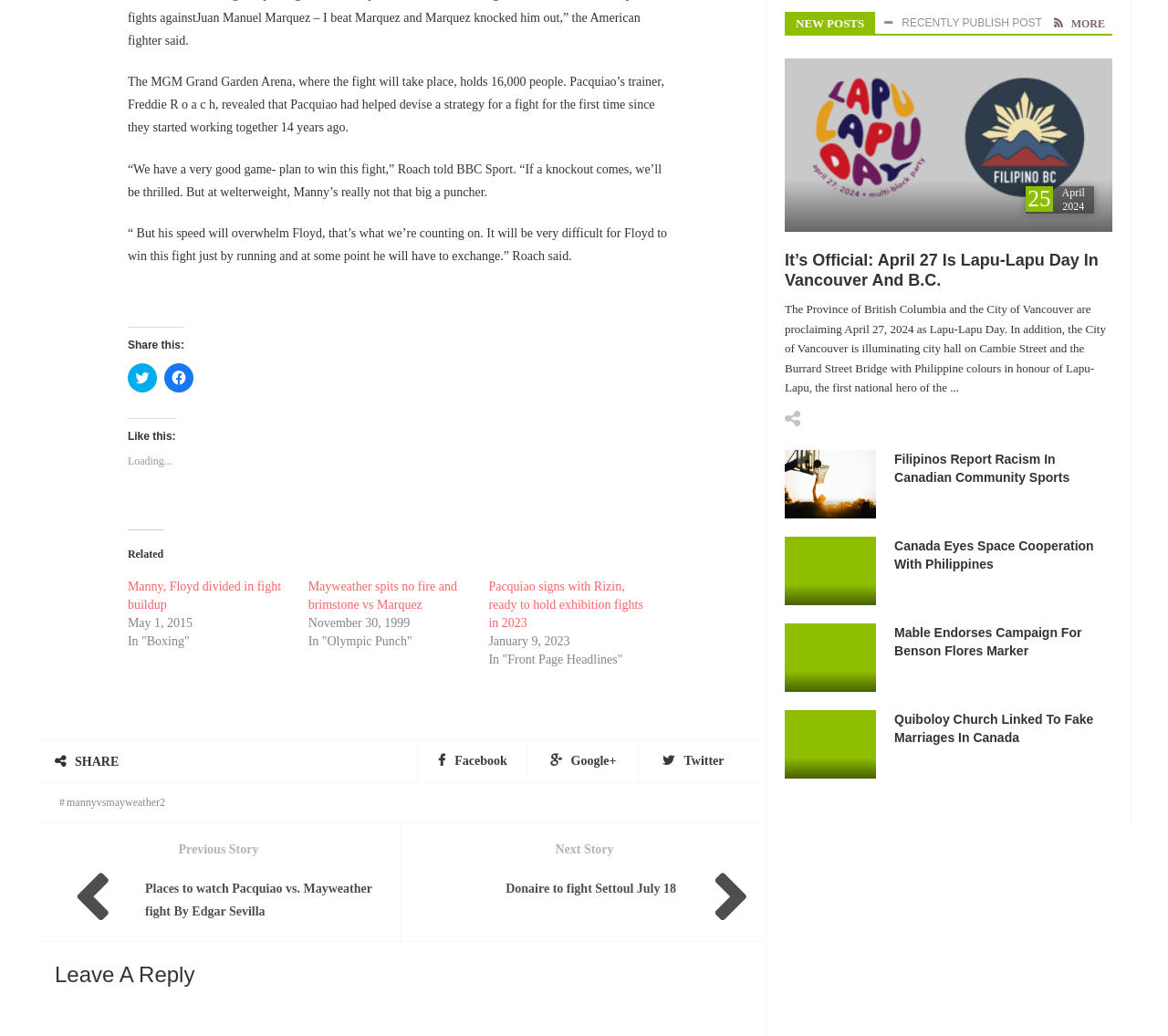Locate the bounding box coordinates of the clickable region necessary to complete the following instruction: "Click on PROFILE". Provide the coordinates in the format of four float numbers between 0 and 1, i.e., [left, top, right, bottom].

None